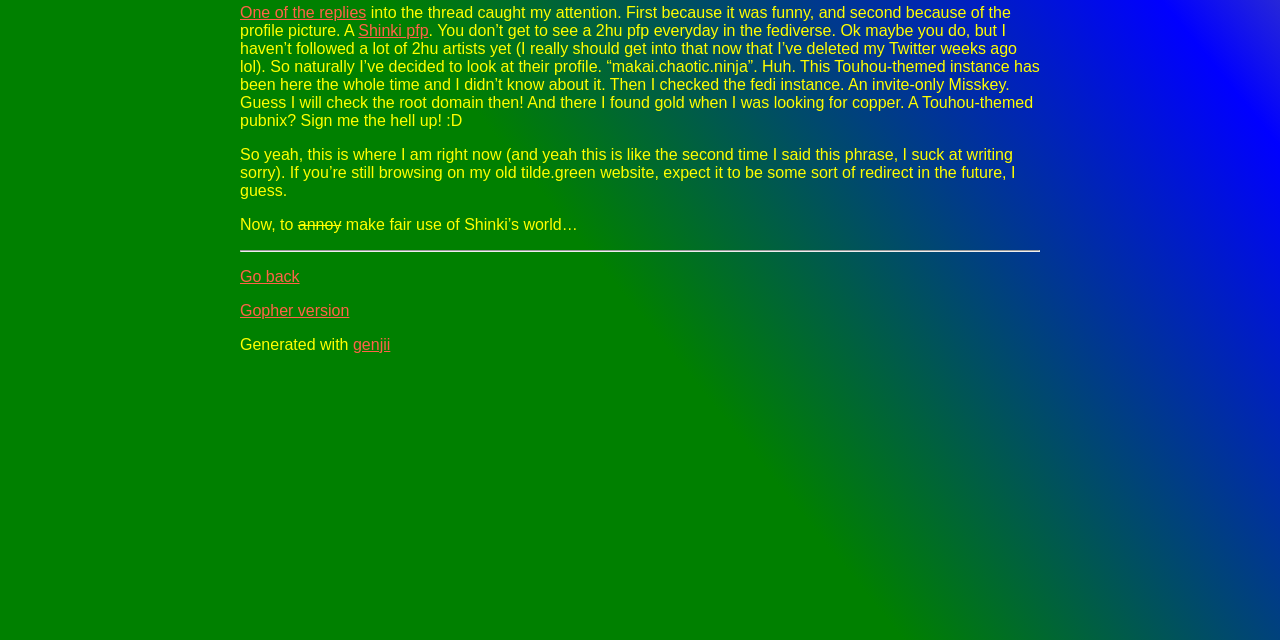Predict the bounding box coordinates of the UI element that matches this description: "genjii". The coordinates should be in the format [left, top, right, bottom] with each value between 0 and 1.

[0.276, 0.525, 0.305, 0.551]